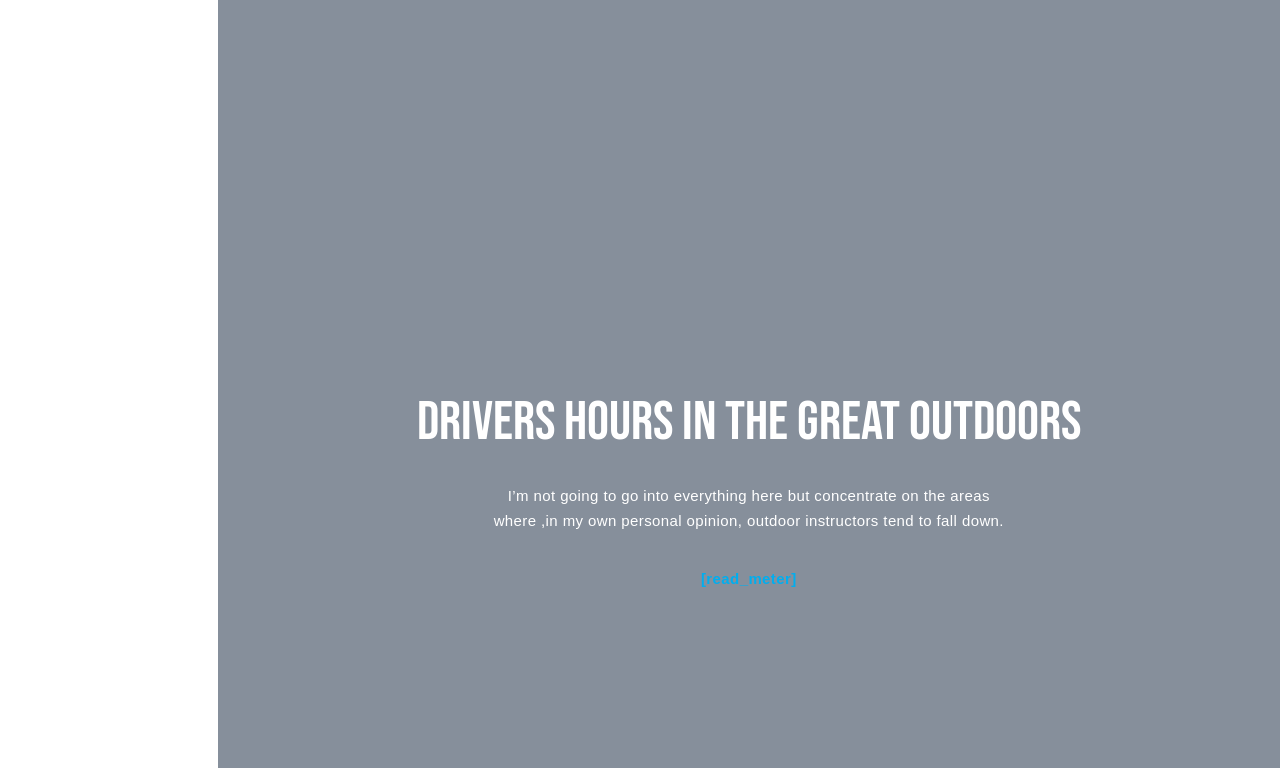Please identify the coordinates of the bounding box that should be clicked to fulfill this instruction: "learn about Outdoor Instructor Training".

[0.016, 0.475, 0.154, 0.54]